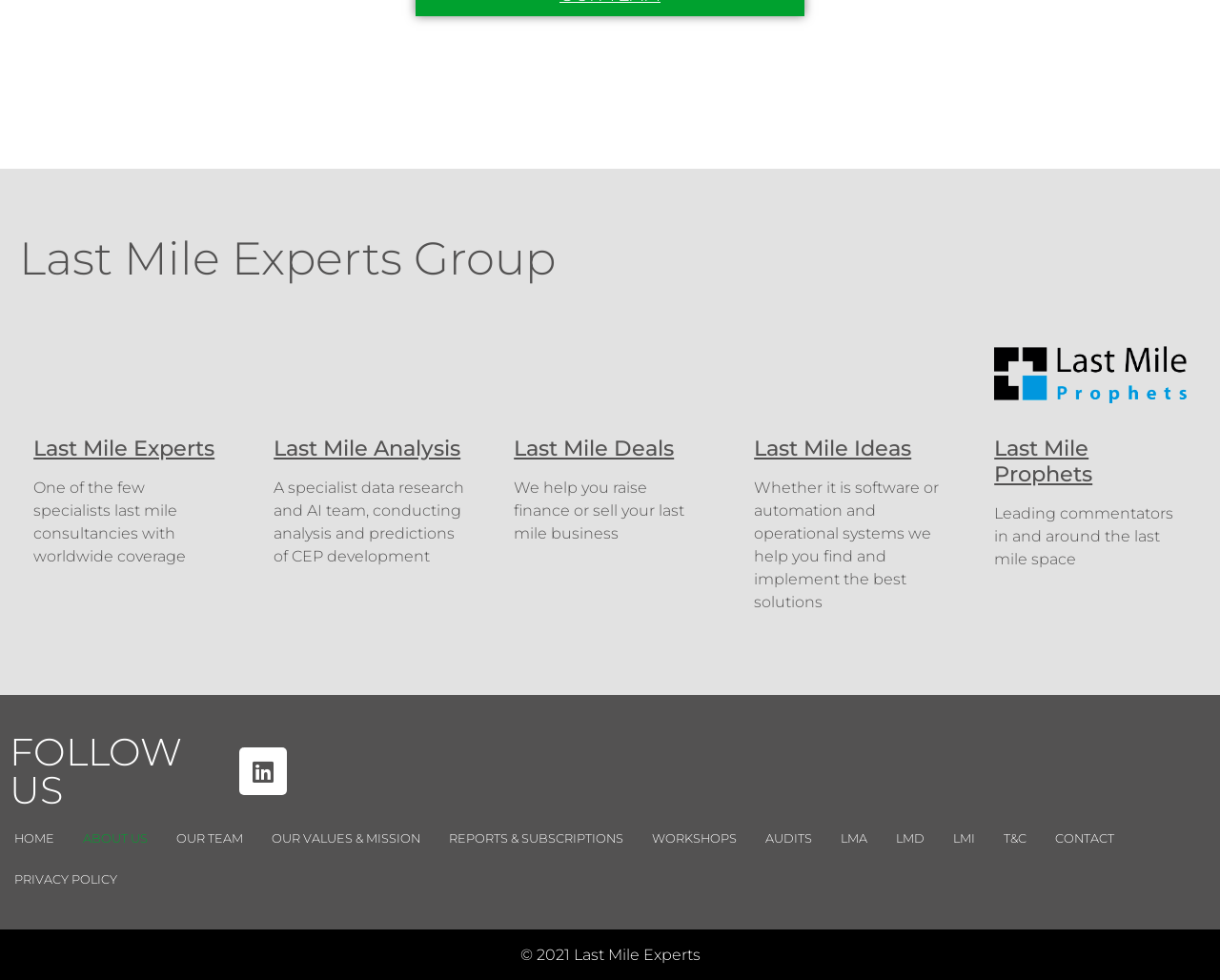Please find the bounding box coordinates for the clickable element needed to perform this instruction: "Follow on Linkedin".

[0.196, 0.763, 0.235, 0.812]